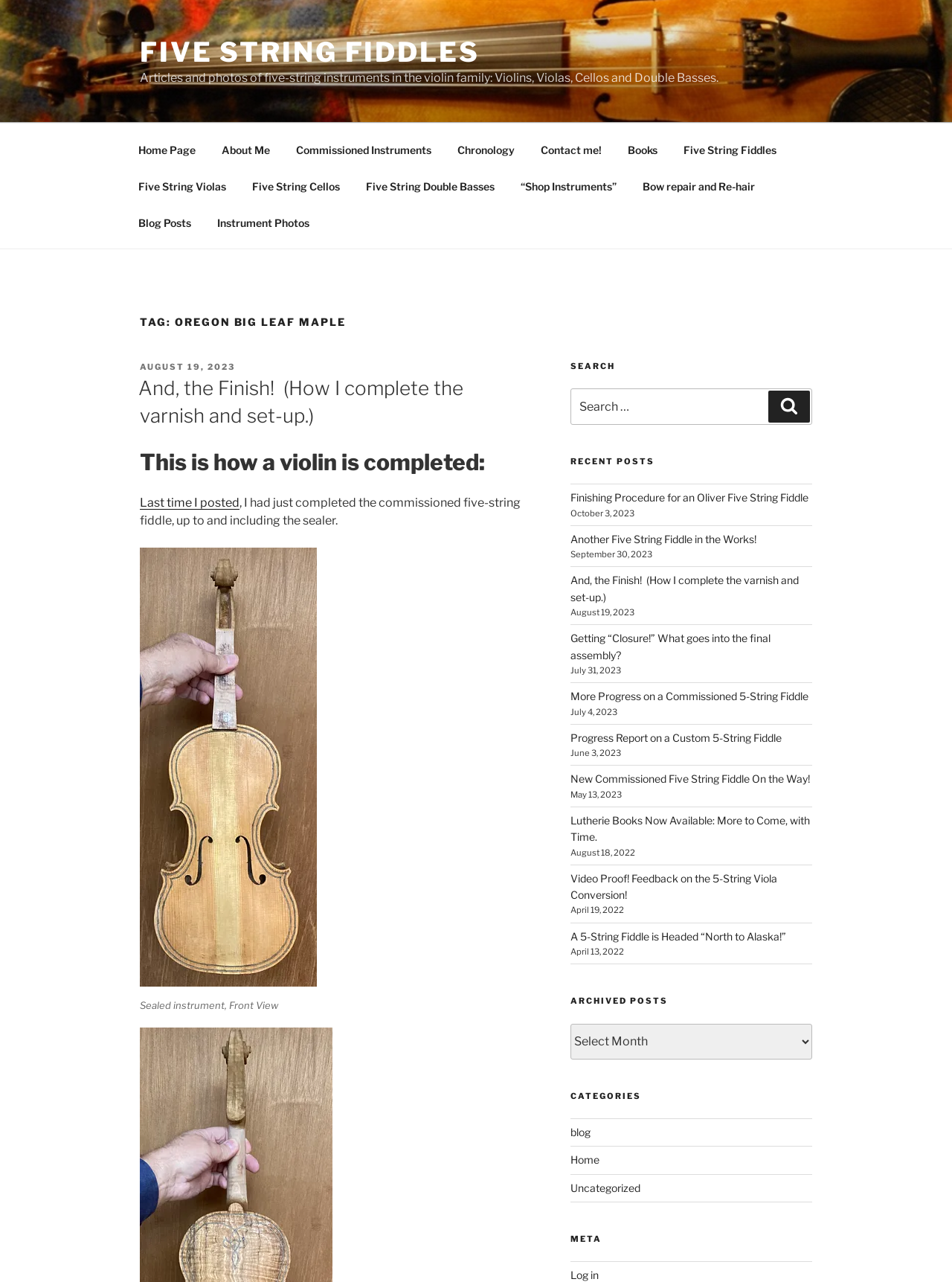Identify the bounding box of the UI component described as: "Commissioned Instruments".

[0.297, 0.102, 0.466, 0.131]